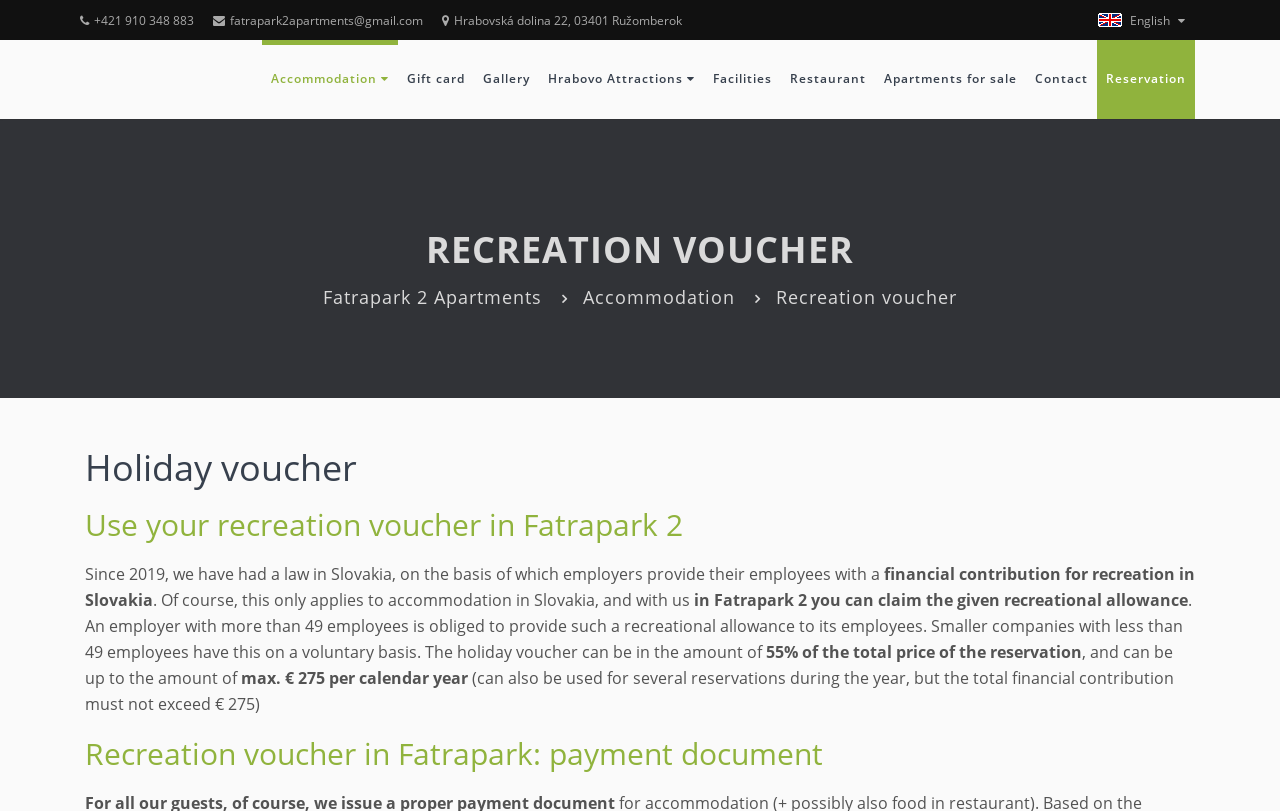Based on the description "Hrabovská dolina 22, 03401 Ružomberok", find the bounding box of the specified UI element.

[0.345, 0.015, 0.533, 0.036]